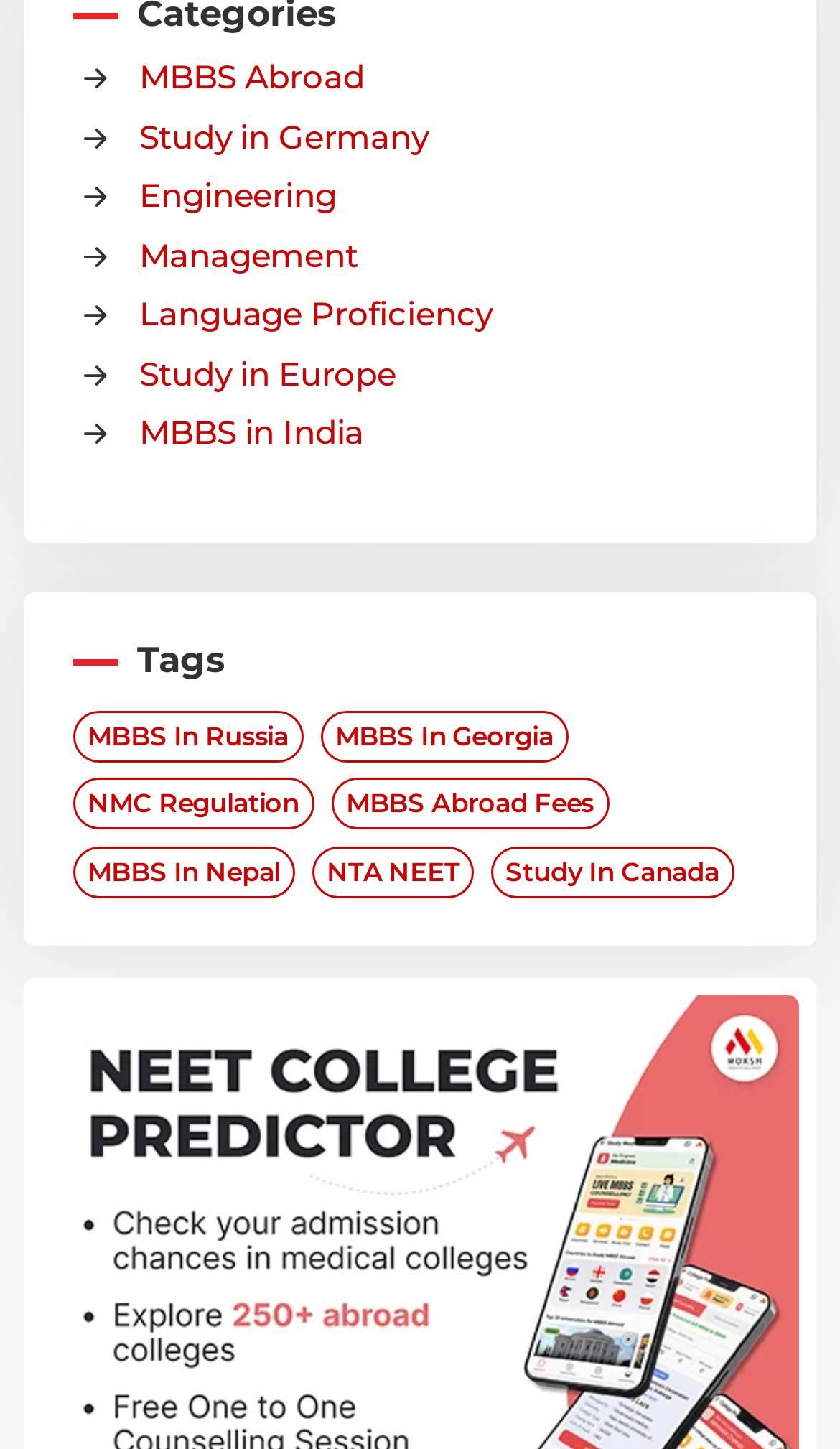Can you find the bounding box coordinates of the area I should click to execute the following instruction: "View MBBS In Russia"?

[0.087, 0.49, 0.362, 0.526]